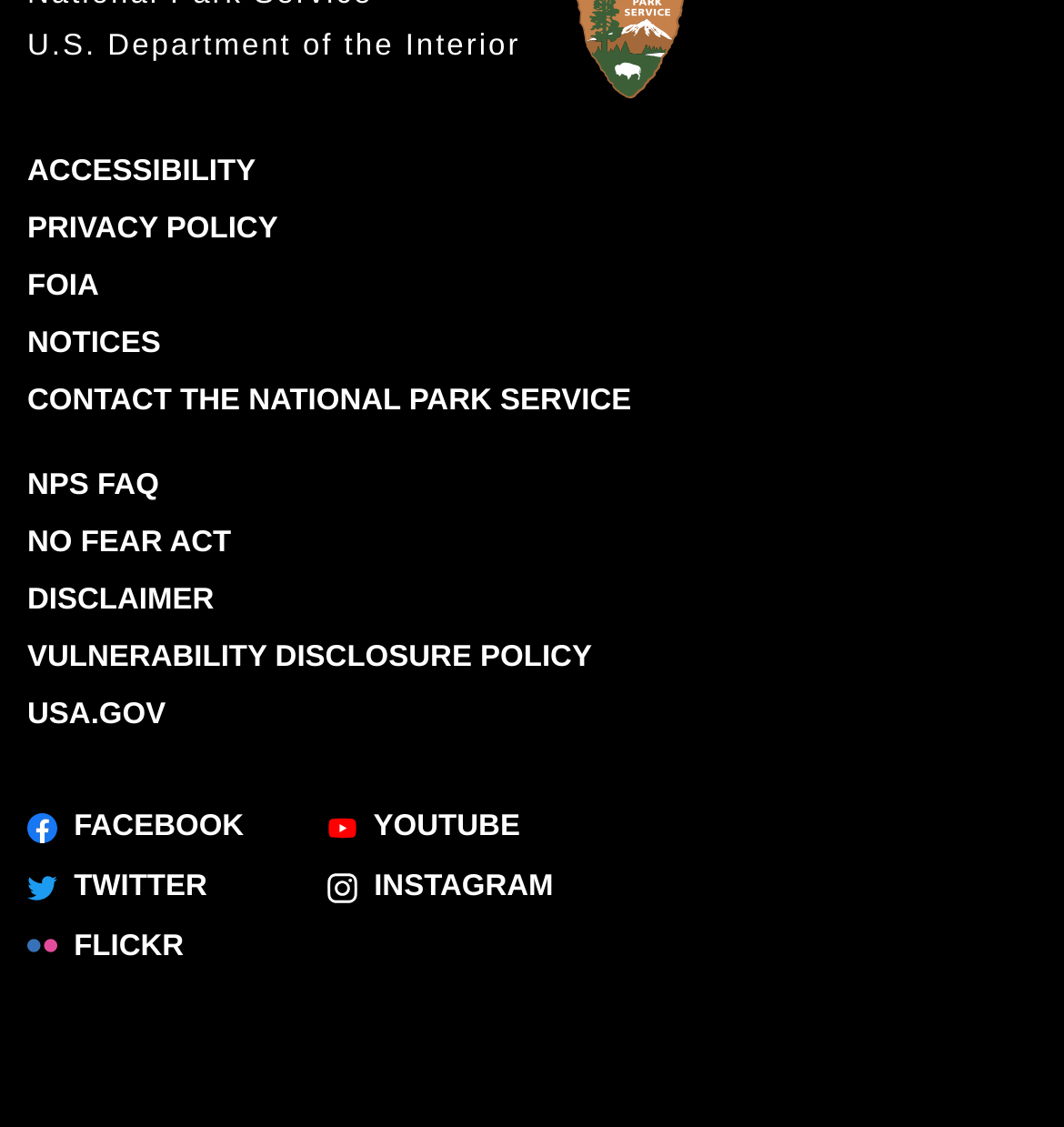Answer the following query with a single word or phrase:
How many social media links are there?

5